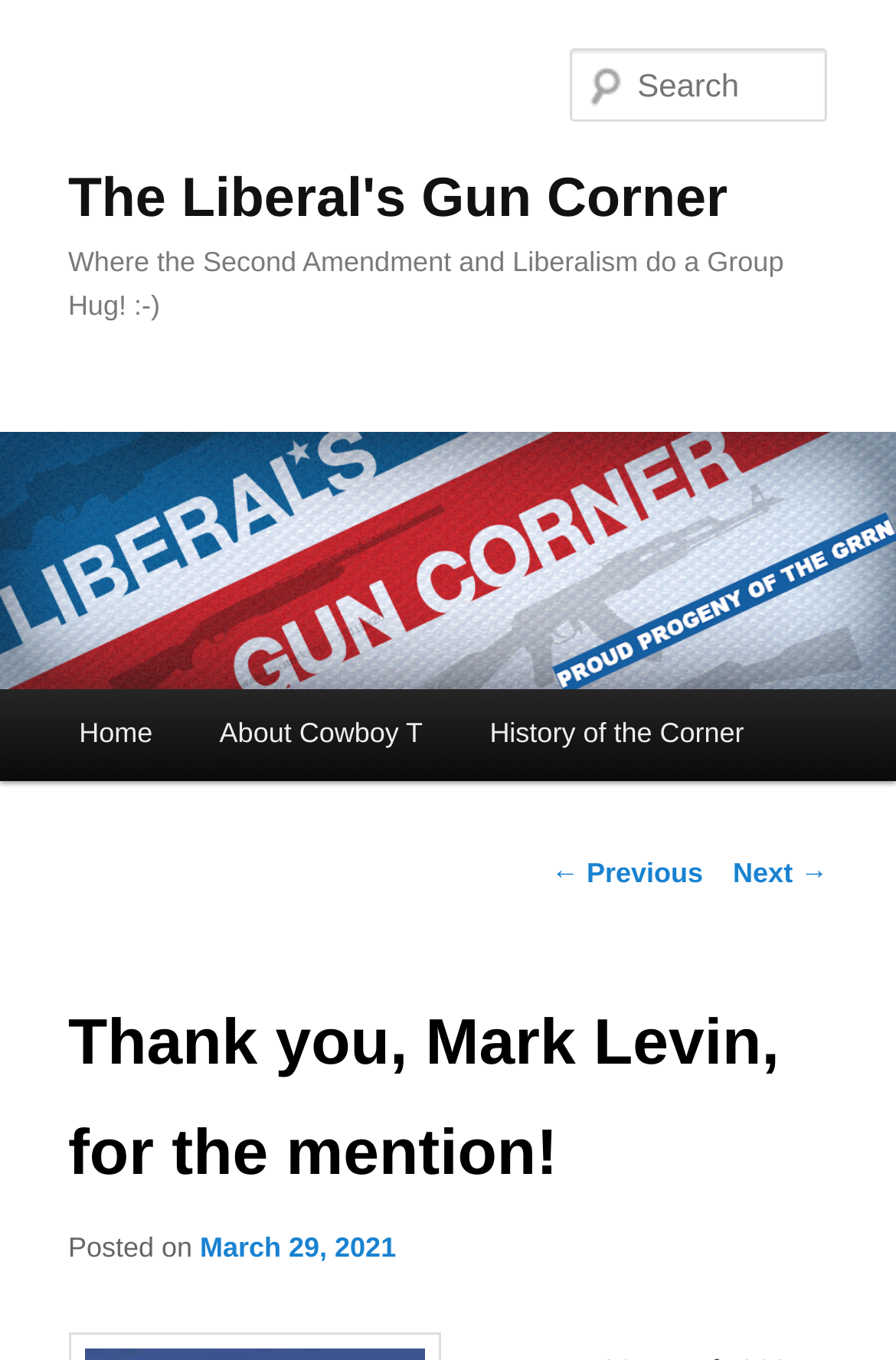Please find and generate the text of the main heading on the webpage.

The Liberal's Gun Corner